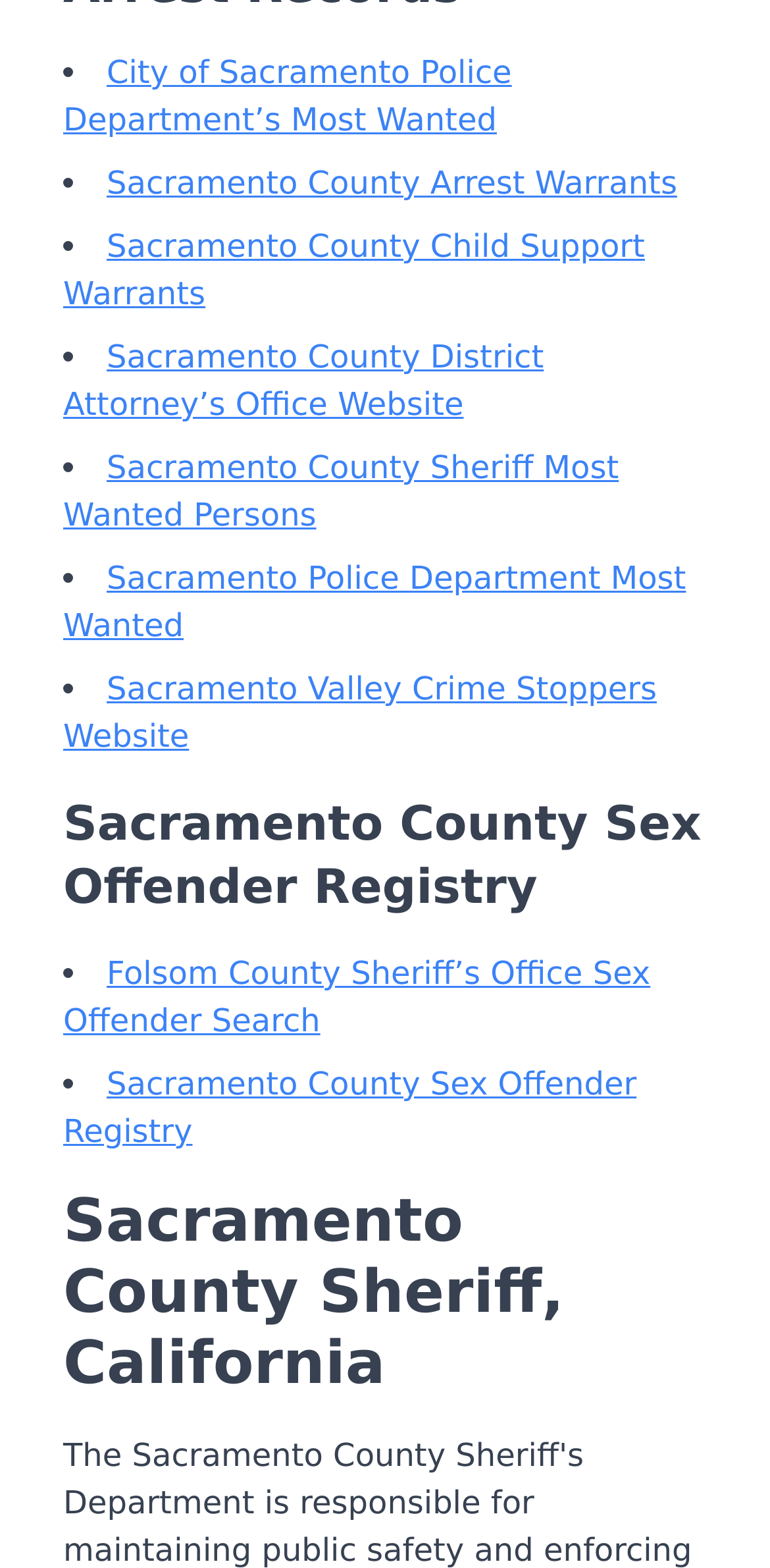Identify the bounding box coordinates of the HTML element based on this description: "Sacramento County Arrest Warrants".

[0.138, 0.105, 0.879, 0.129]